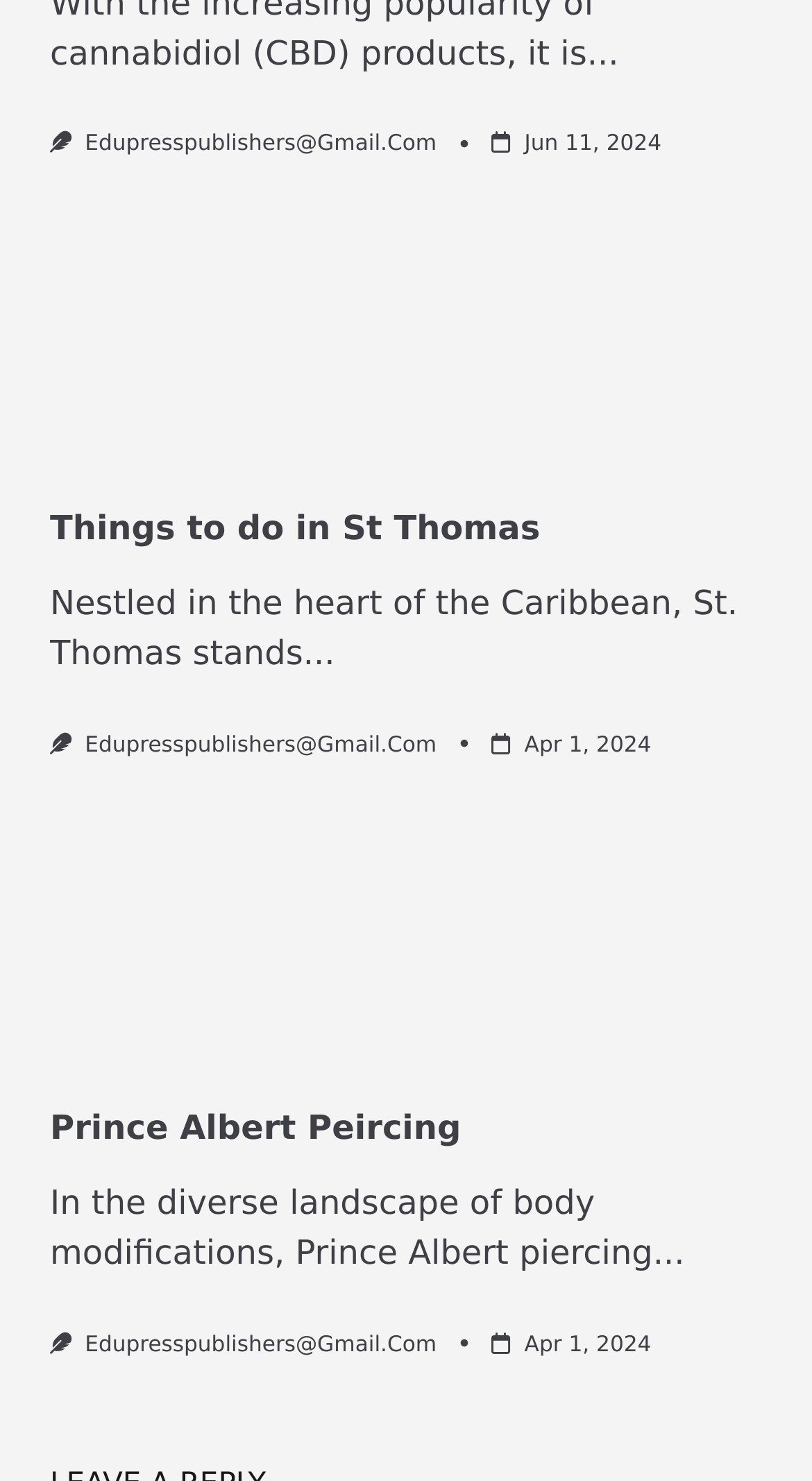Please answer the following question using a single word or phrase: 
What is the email address mentioned on this webpage?

Edupresspublishers@Gmail.Com